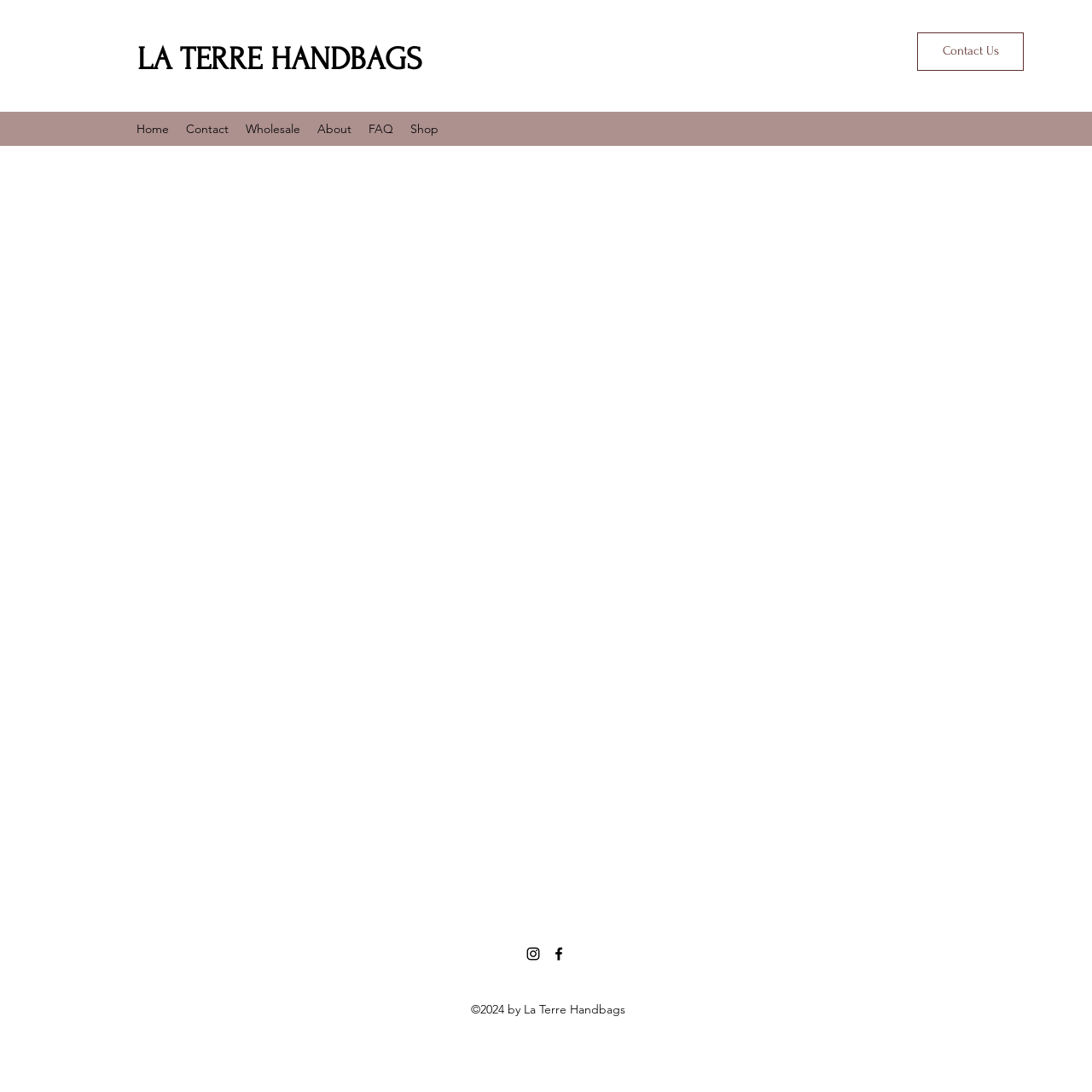Identify the bounding box coordinates for the element you need to click to achieve the following task: "Go to Home". Provide the bounding box coordinates as four float numbers between 0 and 1, in the form [left, top, right, bottom].

[0.117, 0.106, 0.162, 0.13]